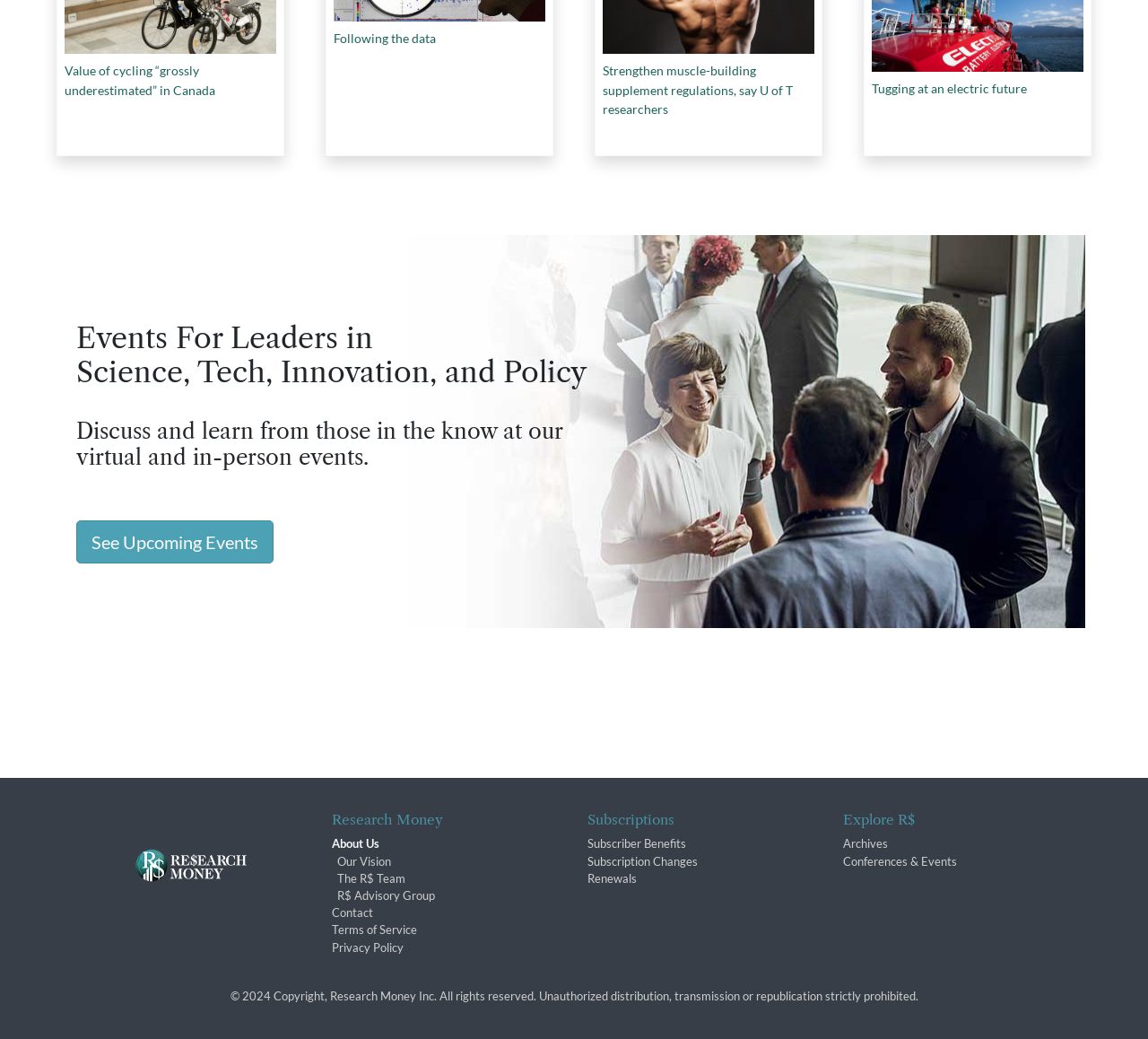What is the position of the 'Contact' link?
Please provide a detailed answer to the question.

The position of the 'Contact' link can be determined by analyzing the bounding box coordinates of the elements, which shows that the 'Contact' link is below the 'R$ Advisory Group' link.